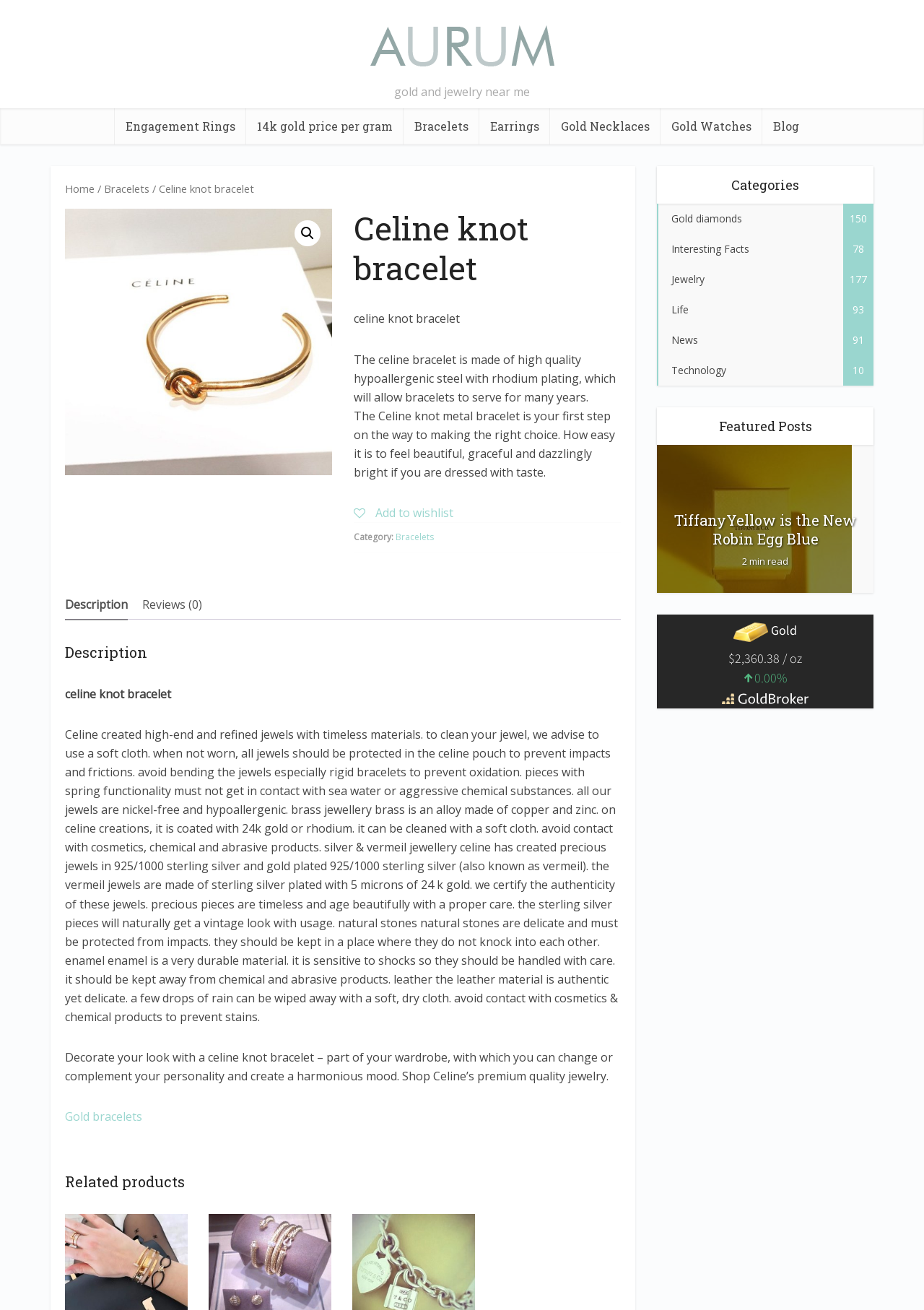Find the bounding box coordinates of the element to click in order to complete this instruction: "Add to wishlist". The bounding box coordinates must be four float numbers between 0 and 1, denoted as [left, top, right, bottom].

[0.383, 0.385, 0.491, 0.398]